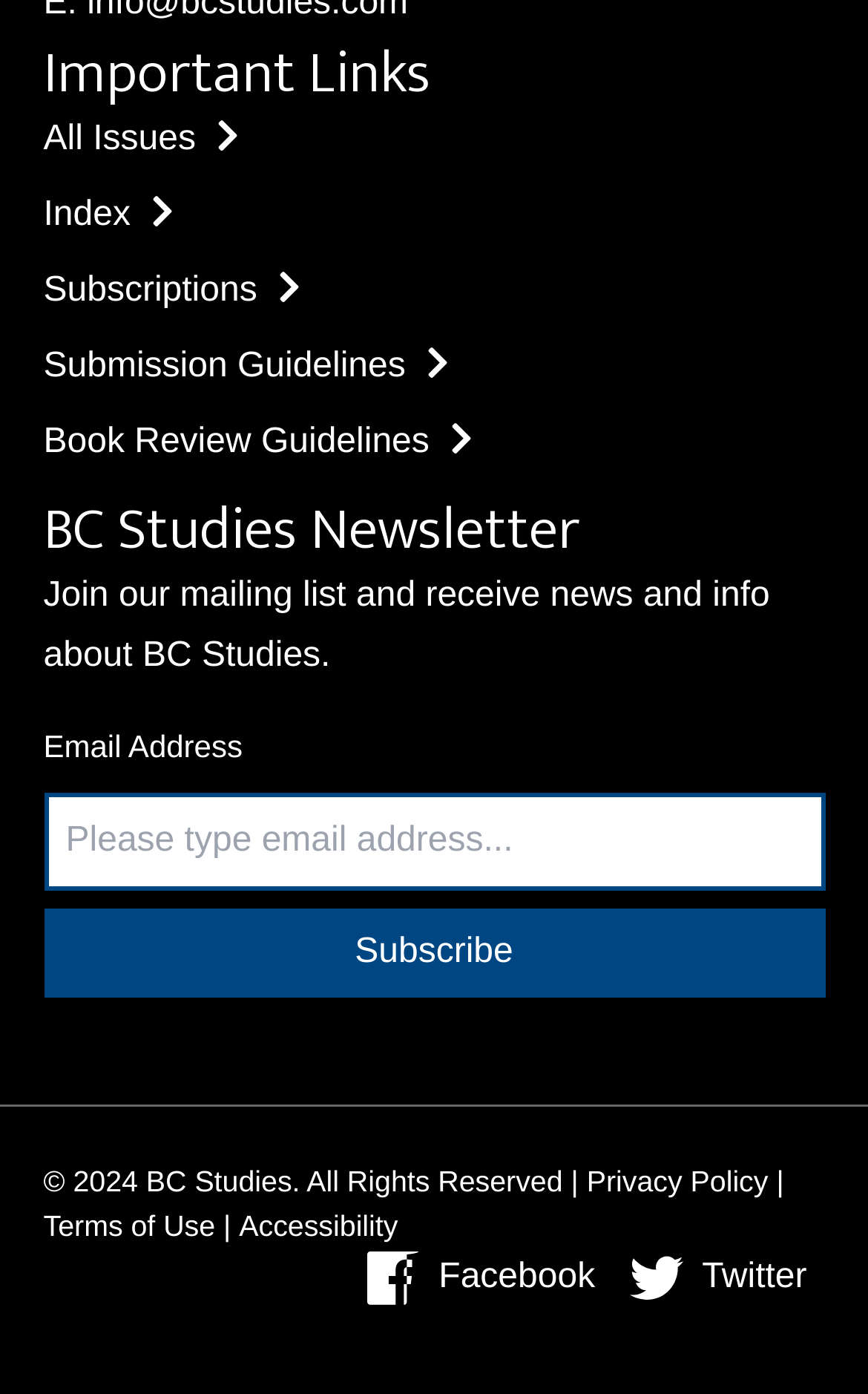Can you give a detailed response to the following question using the information from the image? How many social media links are there?

I found two social media links, one for Facebook and one for Twitter, both located at the bottom of the page.